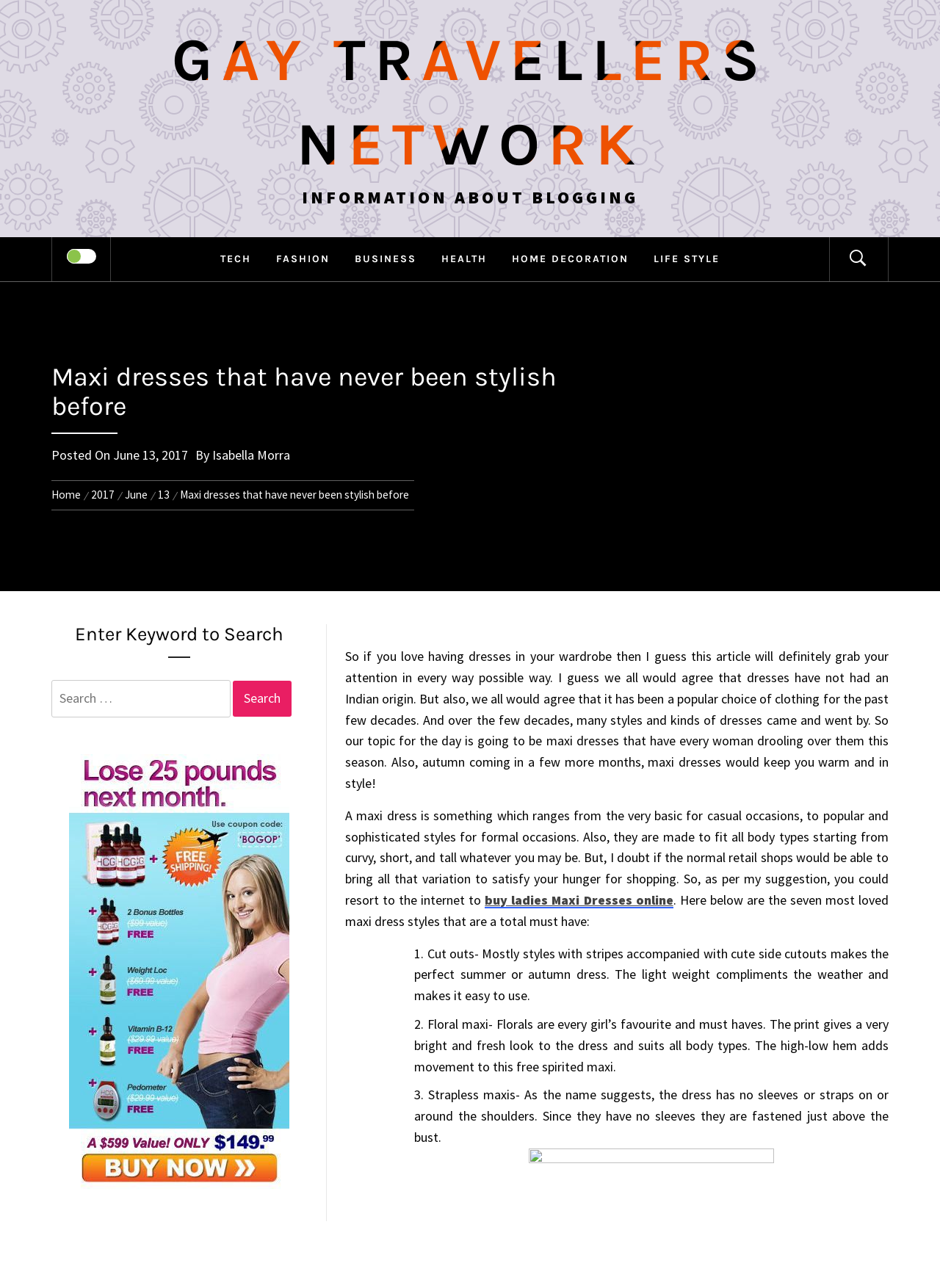What is the purpose of the search bar?
Based on the image content, provide your answer in one word or a short phrase.

To search for keywords